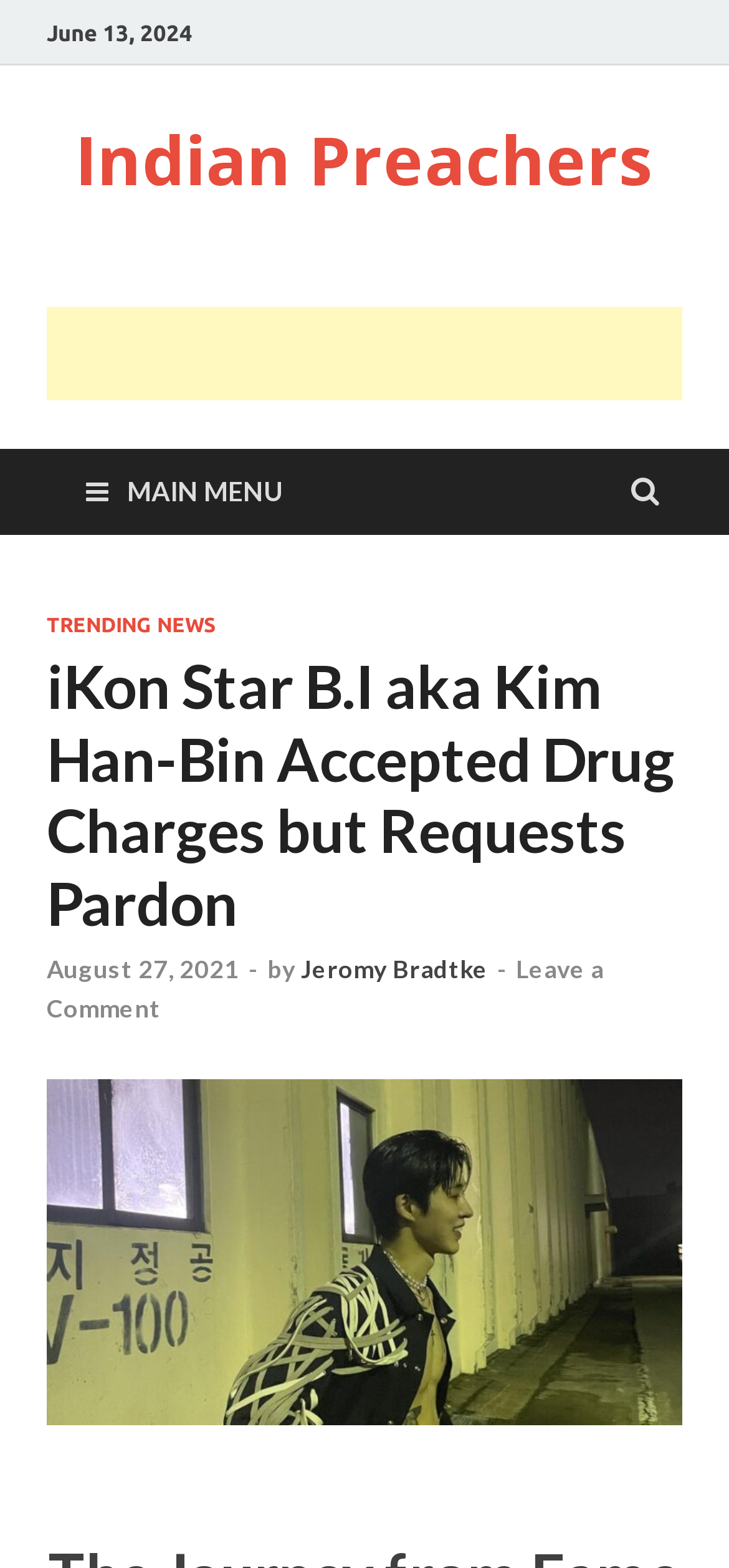Who is the author of the news article?
Answer the question with as much detail as possible.

I found the link 'Jeromy Bradtke' below the article title, which is likely the author of the news article.